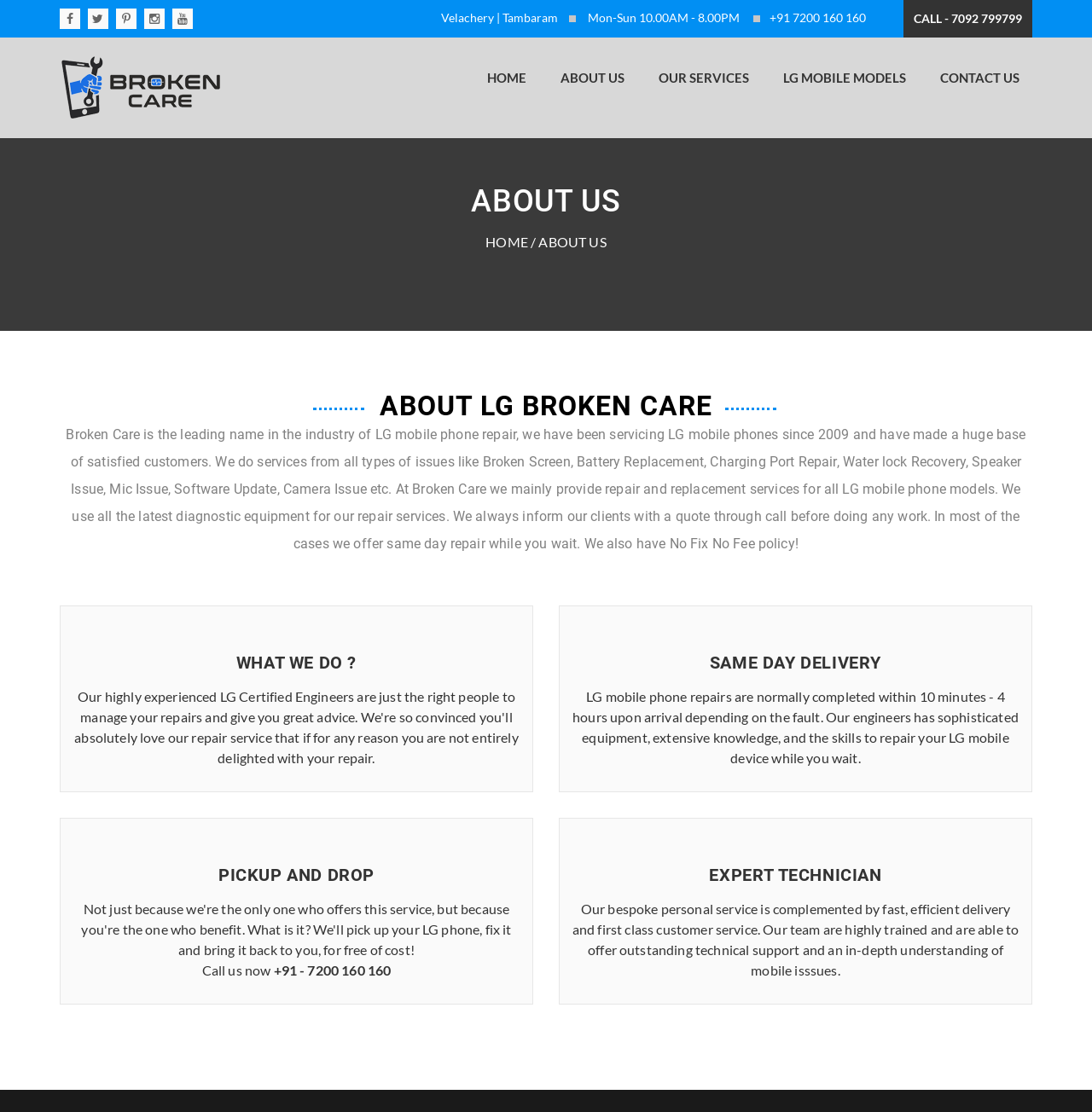Determine the bounding box coordinates of the section I need to click to execute the following instruction: "View ABOUT US". Provide the coordinates as four float numbers between 0 and 1, i.e., [left, top, right, bottom].

[0.055, 0.172, 0.945, 0.19]